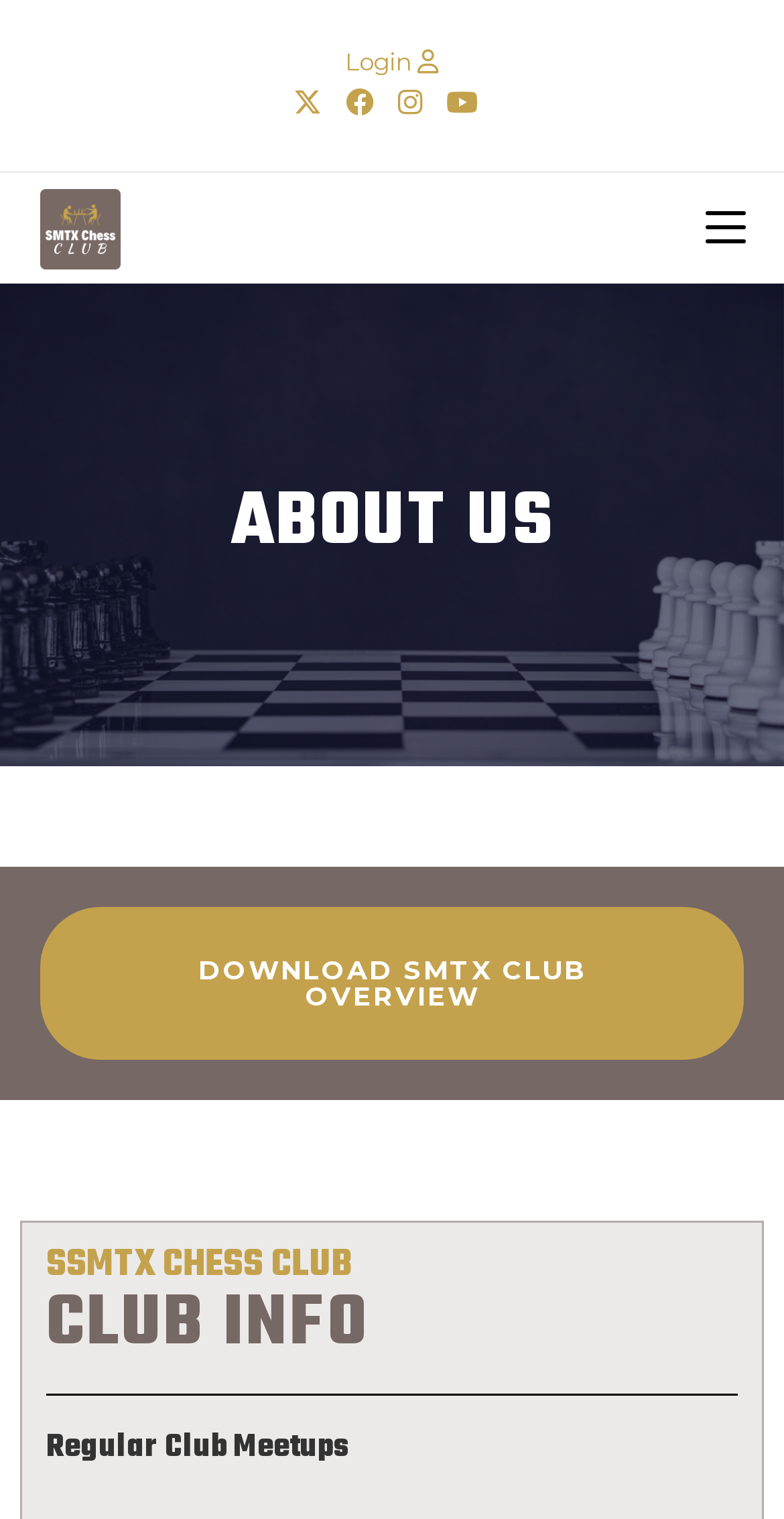Answer the question with a single word or phrase: 
What is the text of the first heading?

SMTX CHESS CLUB